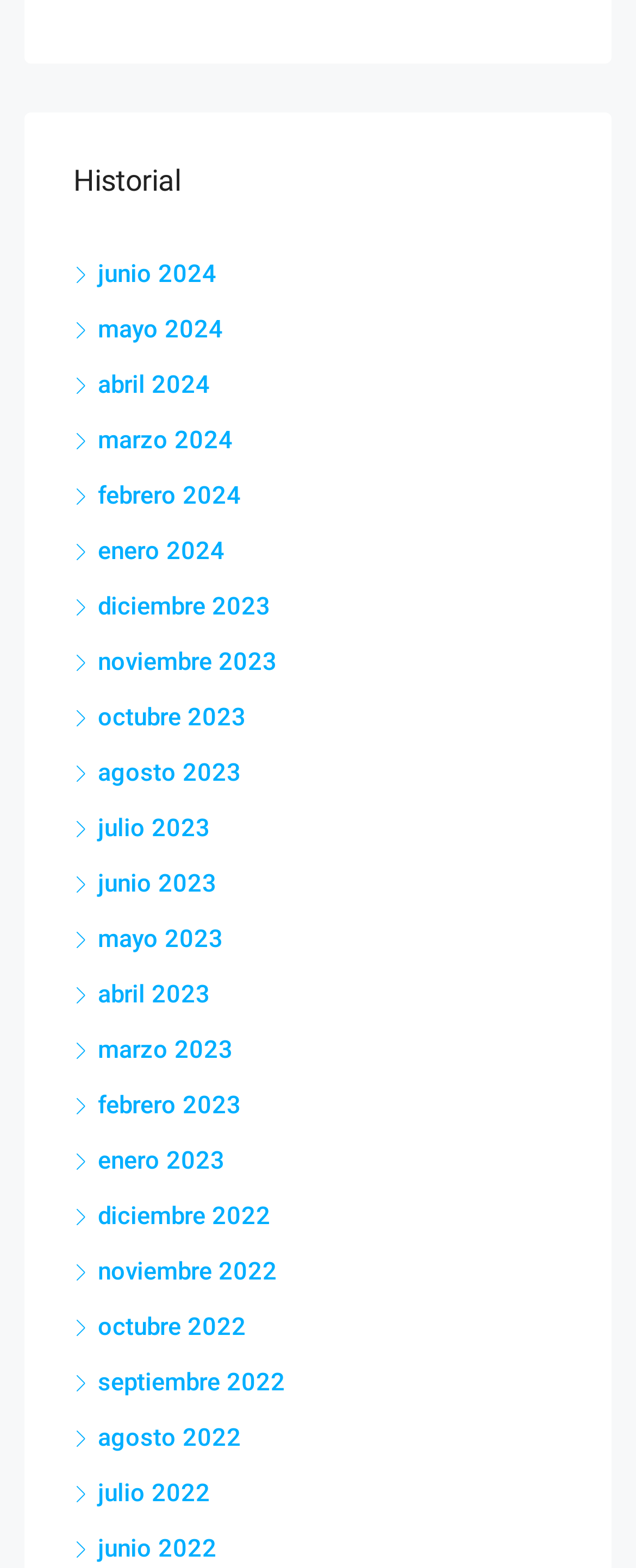How many months are listed in 2024?
Using the image, provide a detailed and thorough answer to the question.

I counted the number of links on the webpage that correspond to months in 2024 and found that there are 6 months listed: junio, mayo, abril, marzo, febrero, and enero.